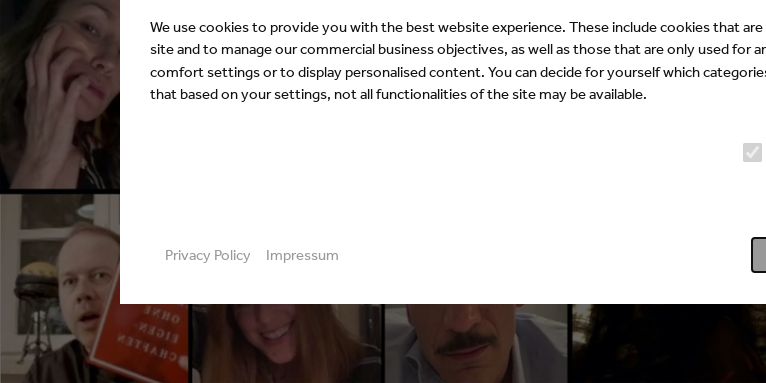What is the focus of the web series?
Answer the question with just one word or phrase using the image.

Modern dating